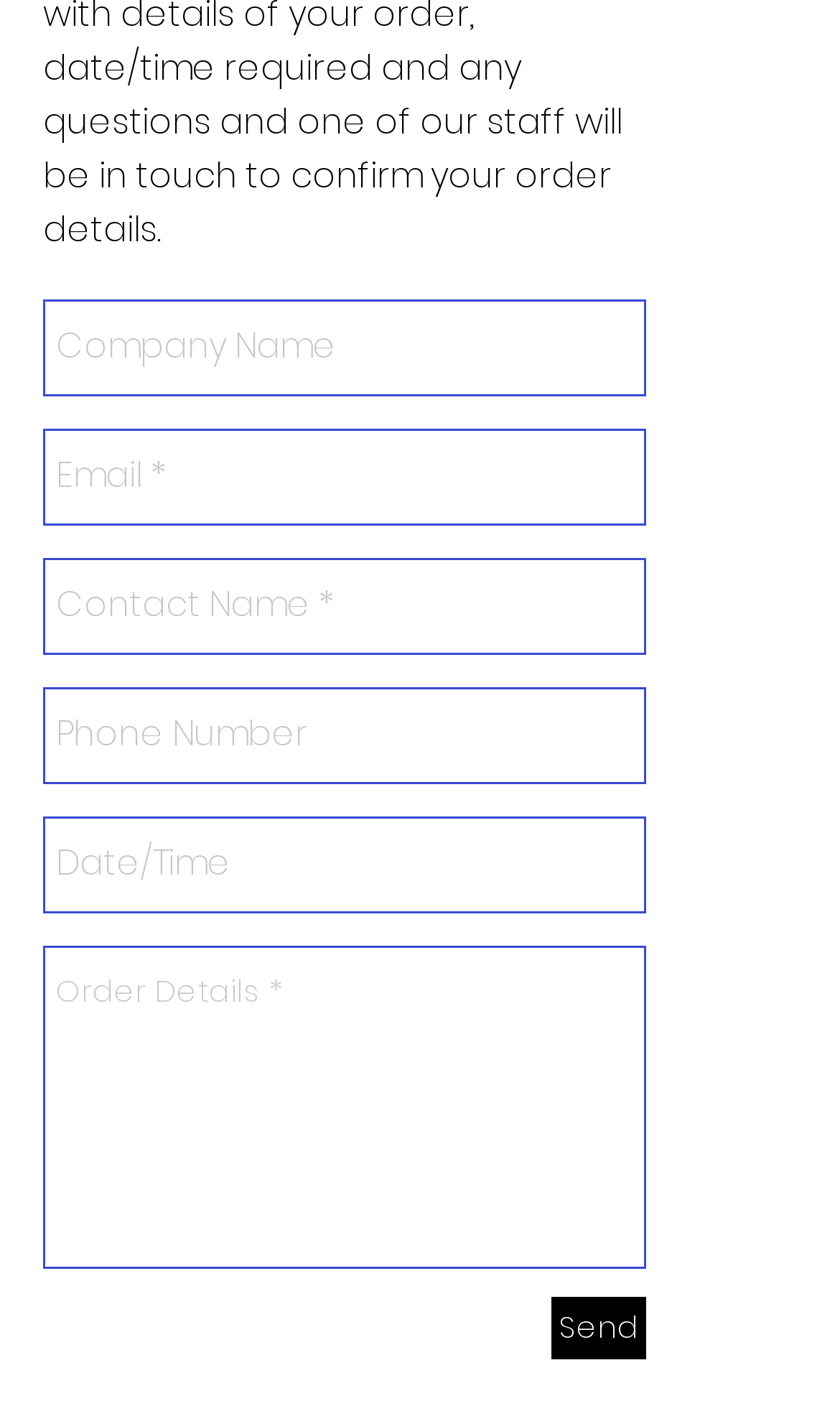Based on the element description "Send", predict the bounding box coordinates of the UI element.

[0.656, 0.922, 0.769, 0.967]